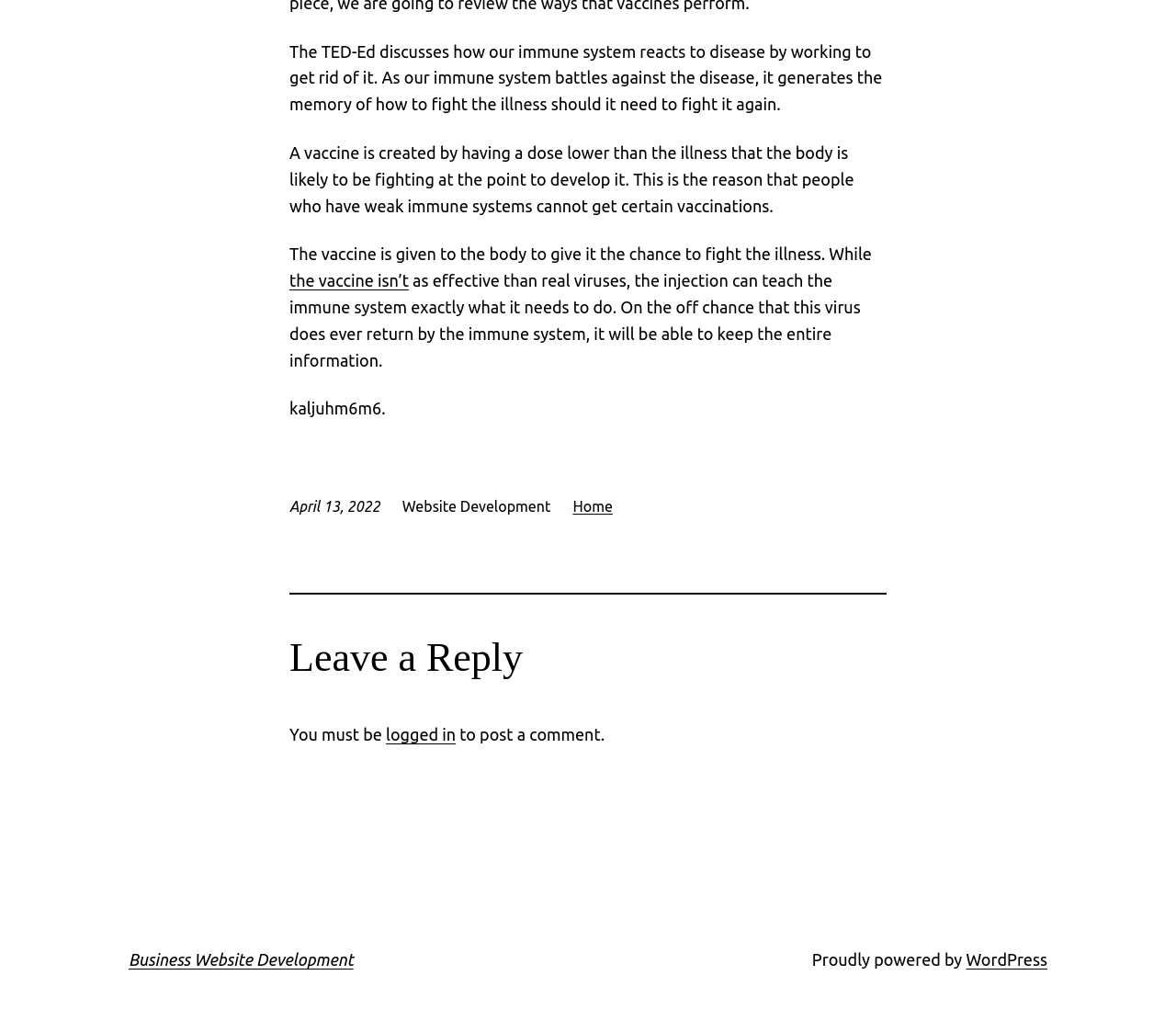Determine the bounding box for the HTML element described here: "WordPress". The coordinates should be given as [left, top, right, bottom] with each number being a float between 0 and 1.

[0.821, 0.921, 0.891, 0.939]